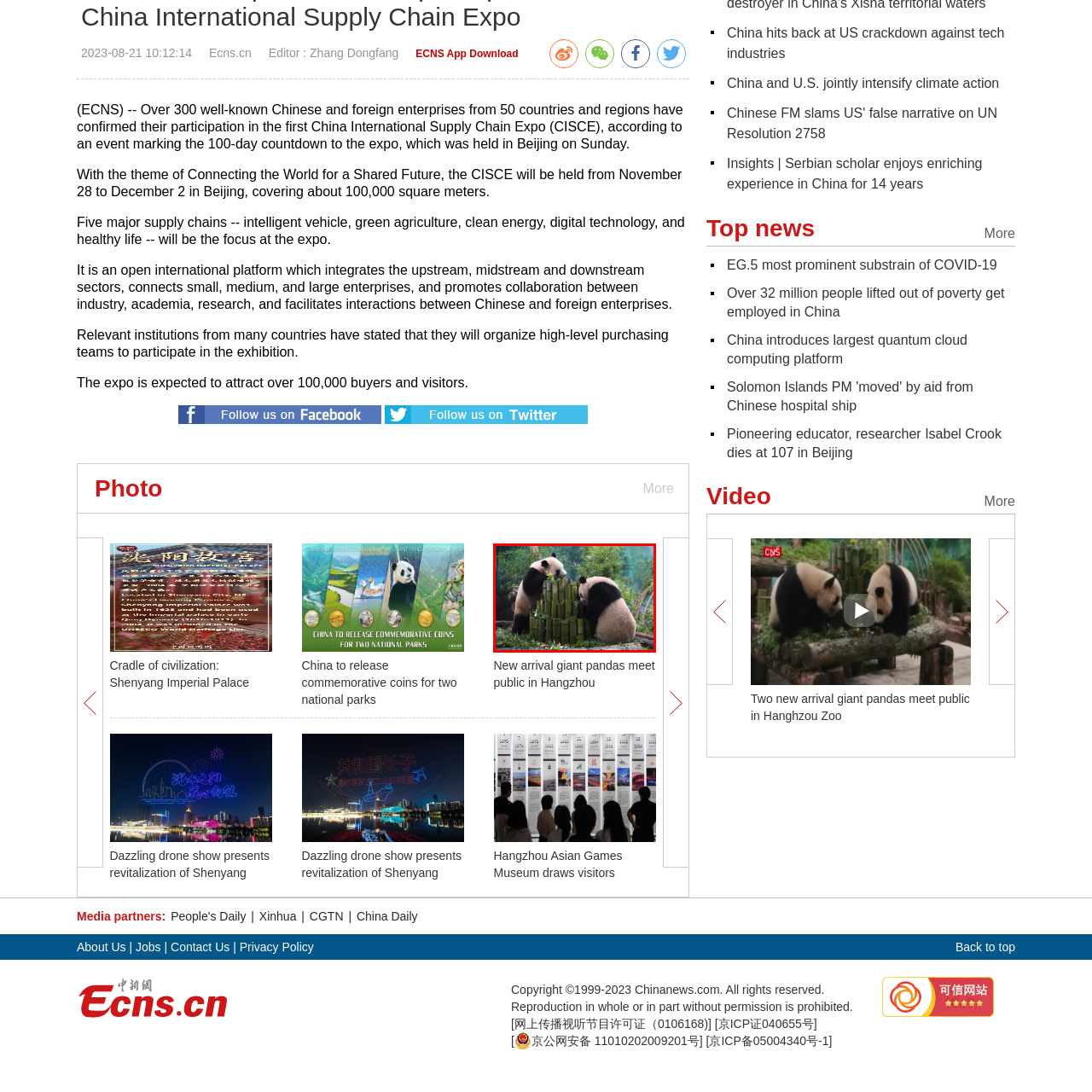Give an in-depth description of the scene depicted in the red-outlined box.

In this delightful scene from the Hangzhou Zoo, two giant pandas enjoy their time together, engaging playfully with a mound of bamboo. The pandas, known for their charming and gentle demeanor, are seen interacting with the bamboo, a staple of their diet, showcasing their natural behaviors. The lush greenery surrounding them adds a vibrant backdrop, emphasizing their habitat in a serene, natural setting. This image captures a joyful moment that highlights the unique charm of these beloved creatures, inviting viewers to appreciate the beauty of wildlife in conservation efforts.